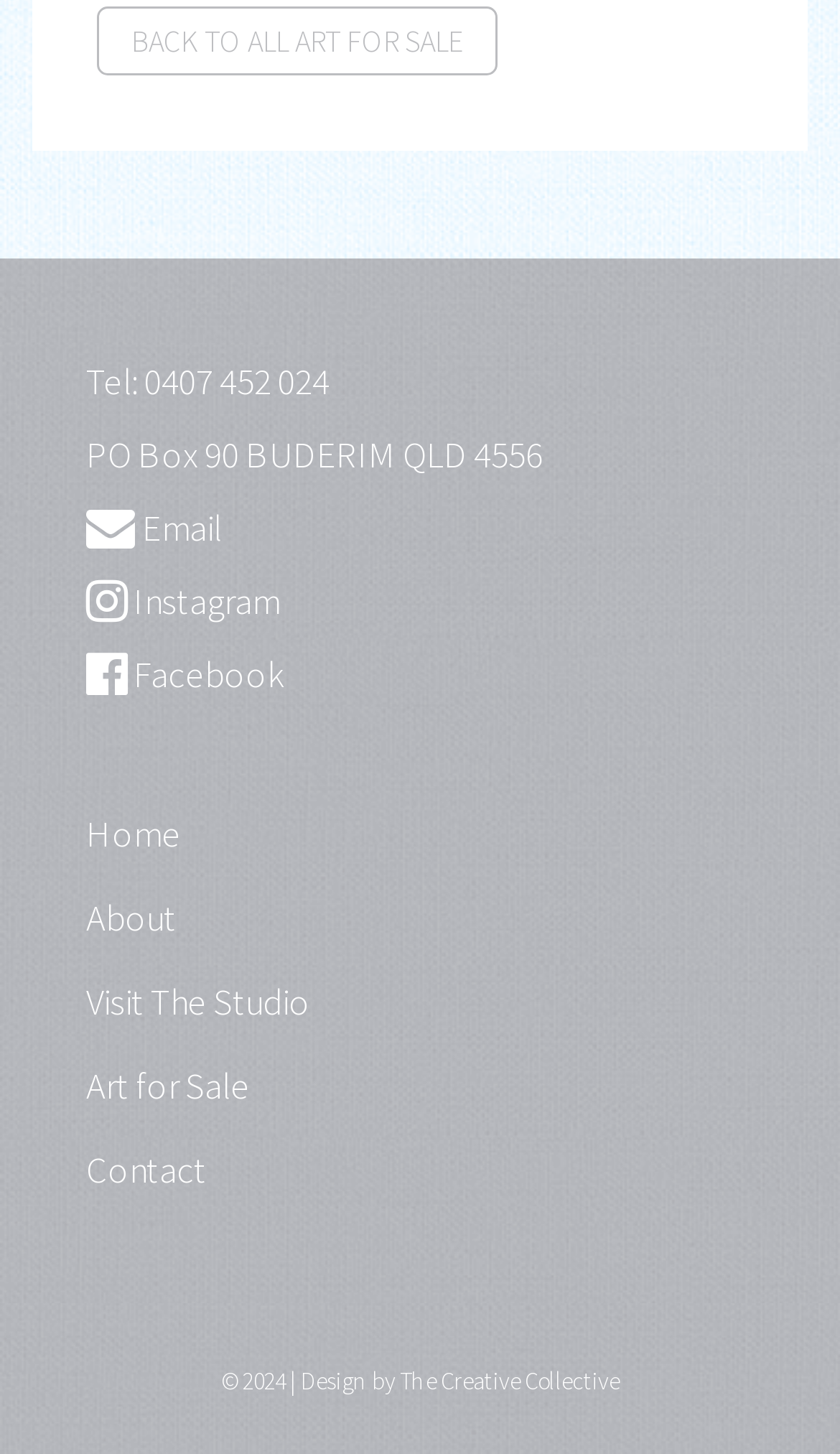Locate the bounding box coordinates of the element to click to perform the following action: 'View previous post'. The coordinates should be given as four float values between 0 and 1, in the form of [left, top, right, bottom].

None